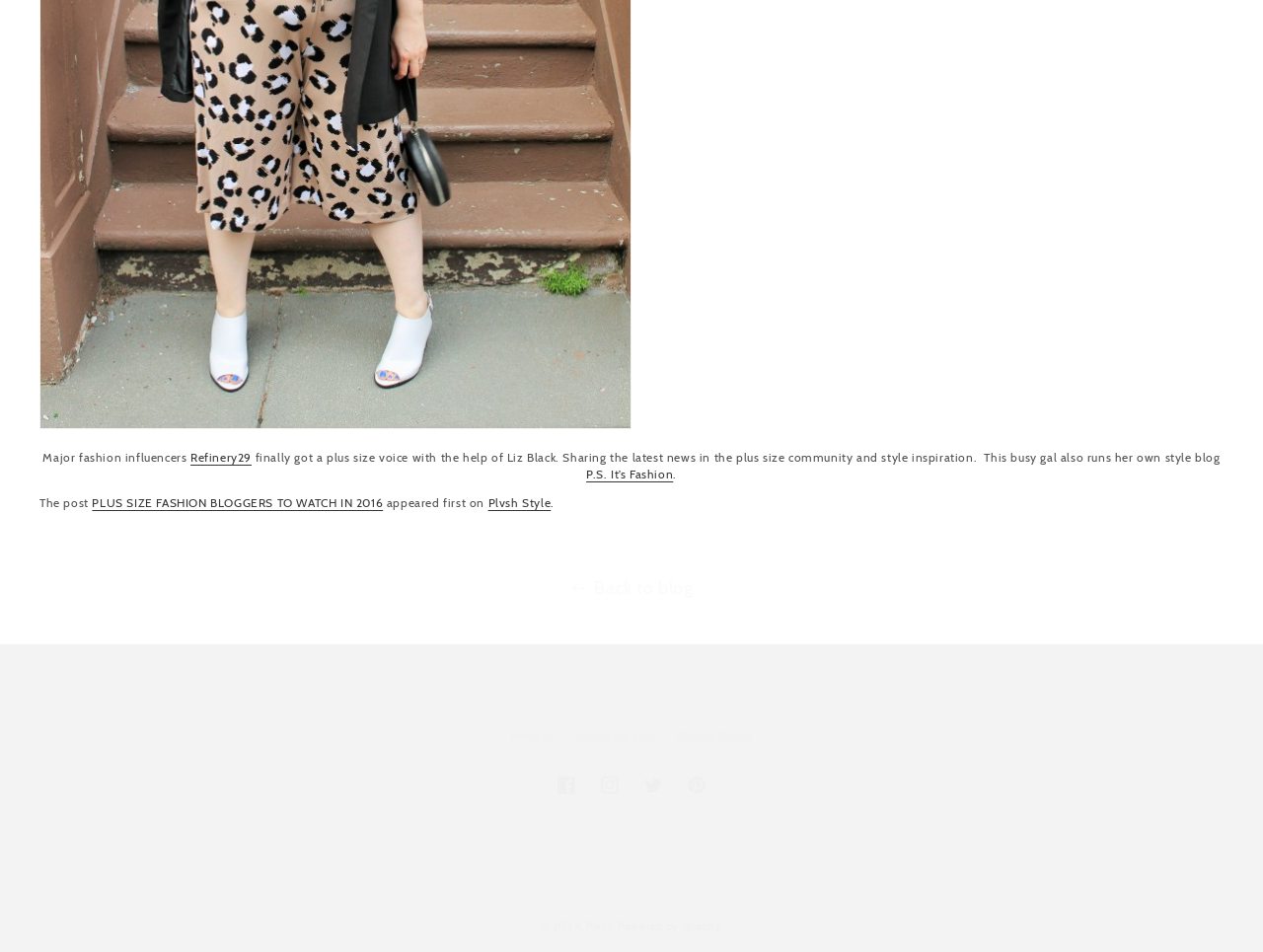Please give a succinct answer using a single word or phrase:
What is the name of the fashion influencer mentioned?

Liz Black